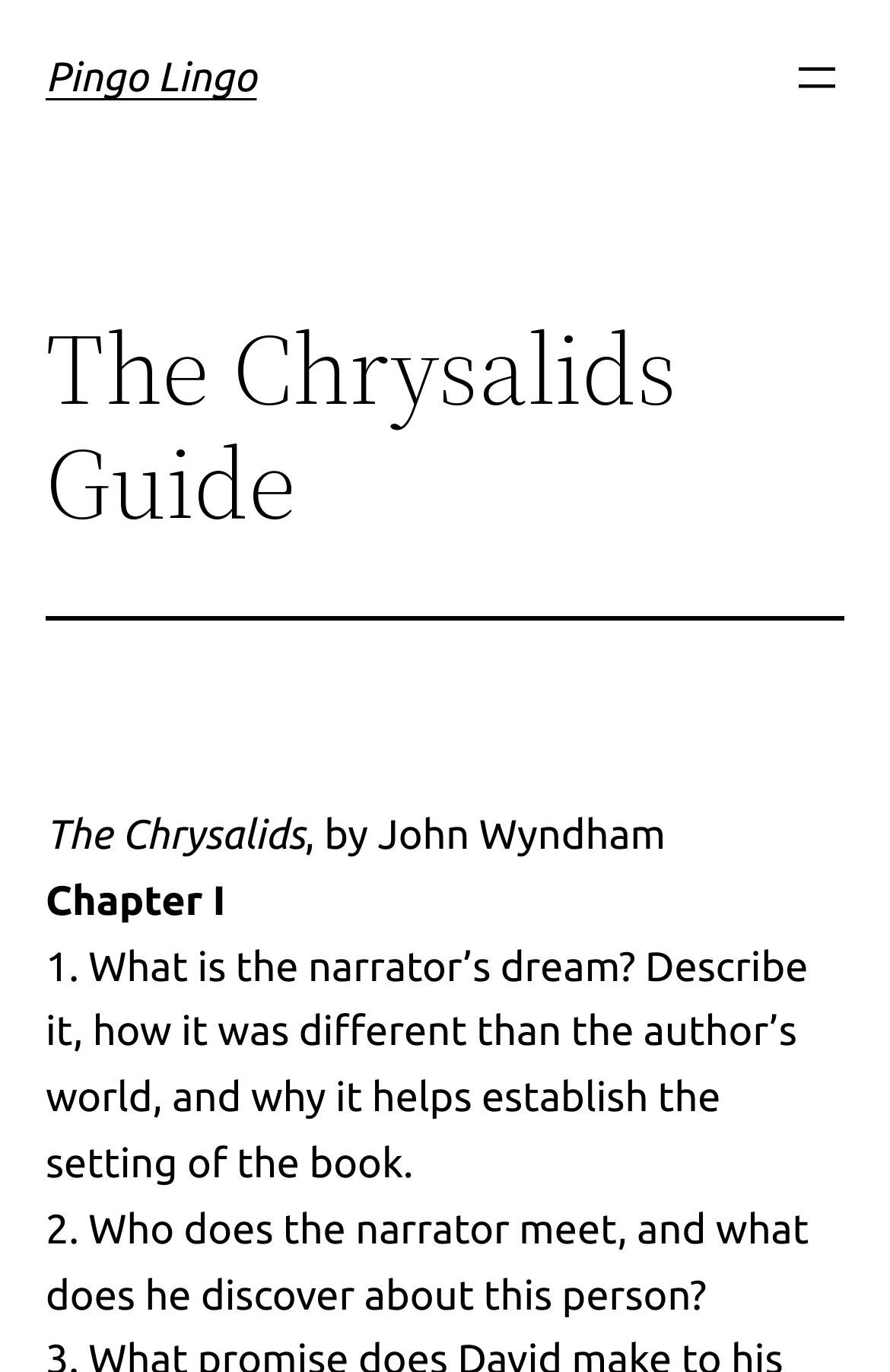Craft a detailed narrative of the webpage's structure and content.

The webpage is a guide for "The Chrysalids" by John Wyndham, specifically focused on Pingo Lingo. At the top-left corner, there is a heading that reads "Pingo Lingo", which is also a clickable link. 

To the top-right corner, there is a button labeled "Open menu" that, when clicked, opens a dialog box. Below the button, there is a heading that reads "The Chrysalids Guide". 

A horizontal separator line is placed below the heading, dividing the page into two sections. In the lower section, there is a static text that reads ", by John Wyndham", positioned near the top-left corner. 

Below this text, there is a chapter title "Chapter I". Under the chapter title, there are two questions related to the book. The first question asks about the narrator's dream, its differences from the author's world, and how it establishes the setting of the book. The second question inquires about the person the narrator meets and what he discovers about this person.